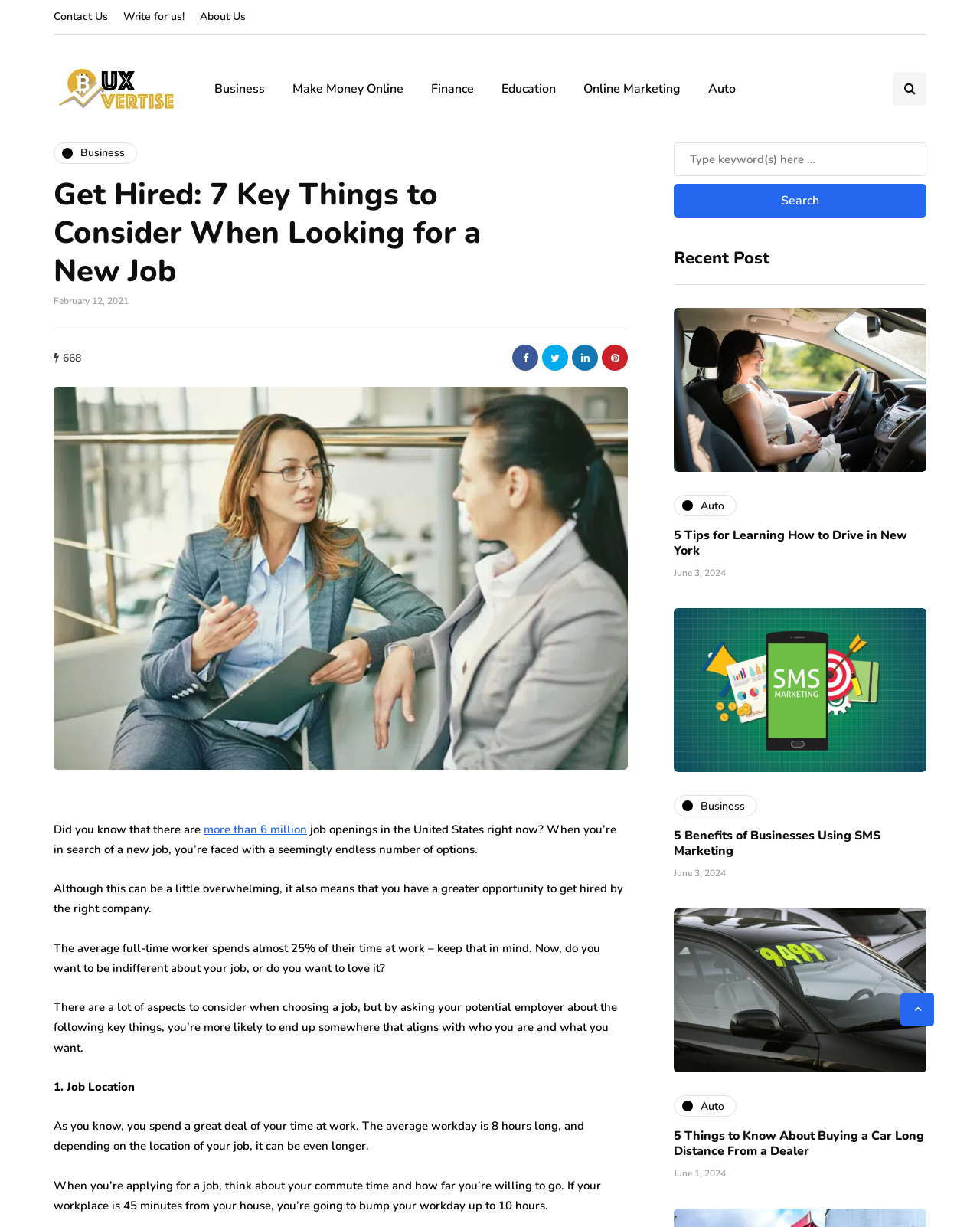Please give a concise answer to this question using a single word or phrase: 
How many job openings are there in the United States?

More than 6 million